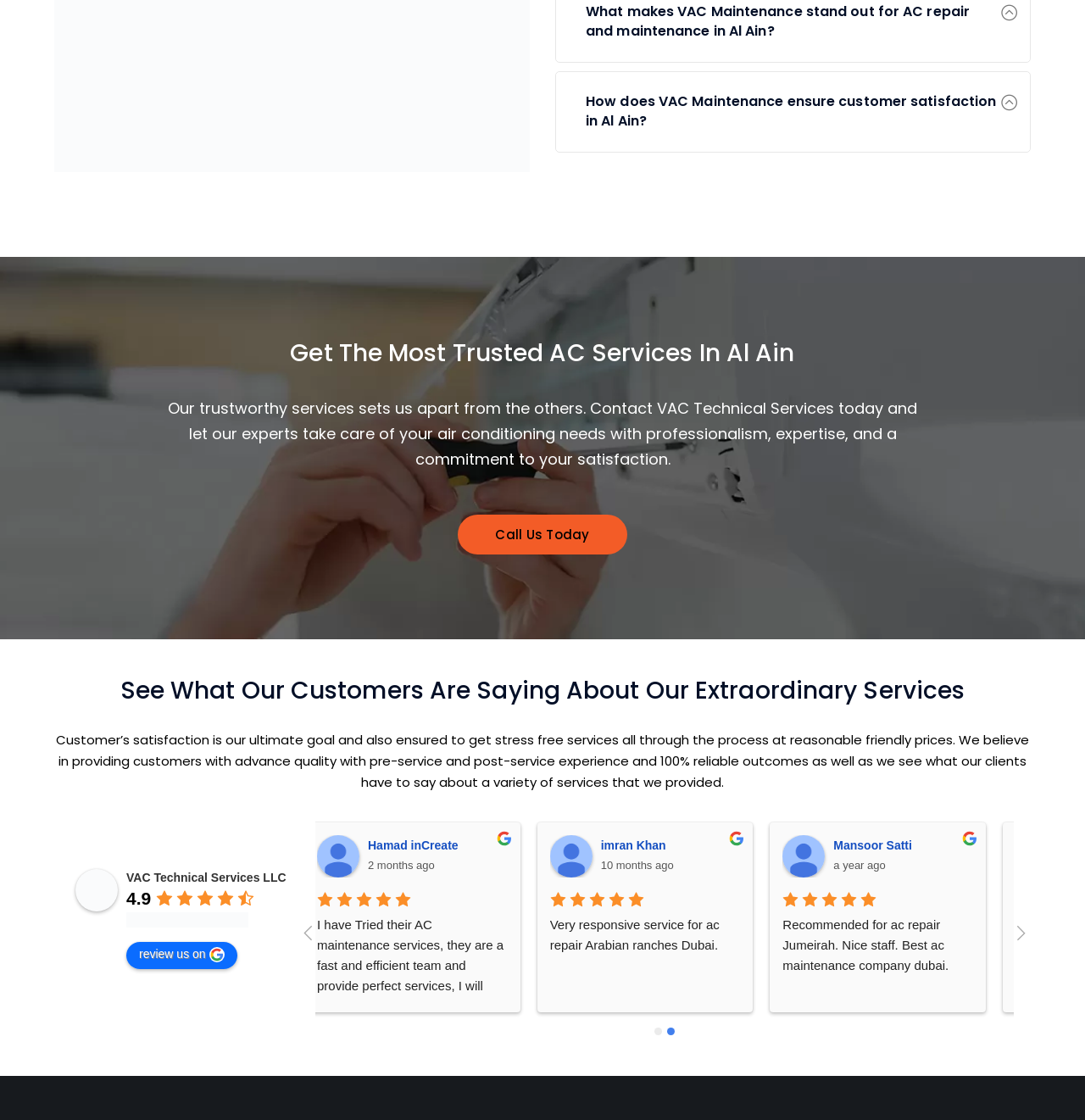Provide the bounding box coordinates of the area you need to click to execute the following instruction: "Click the 'review us on' link".

[0.116, 0.841, 0.218, 0.865]